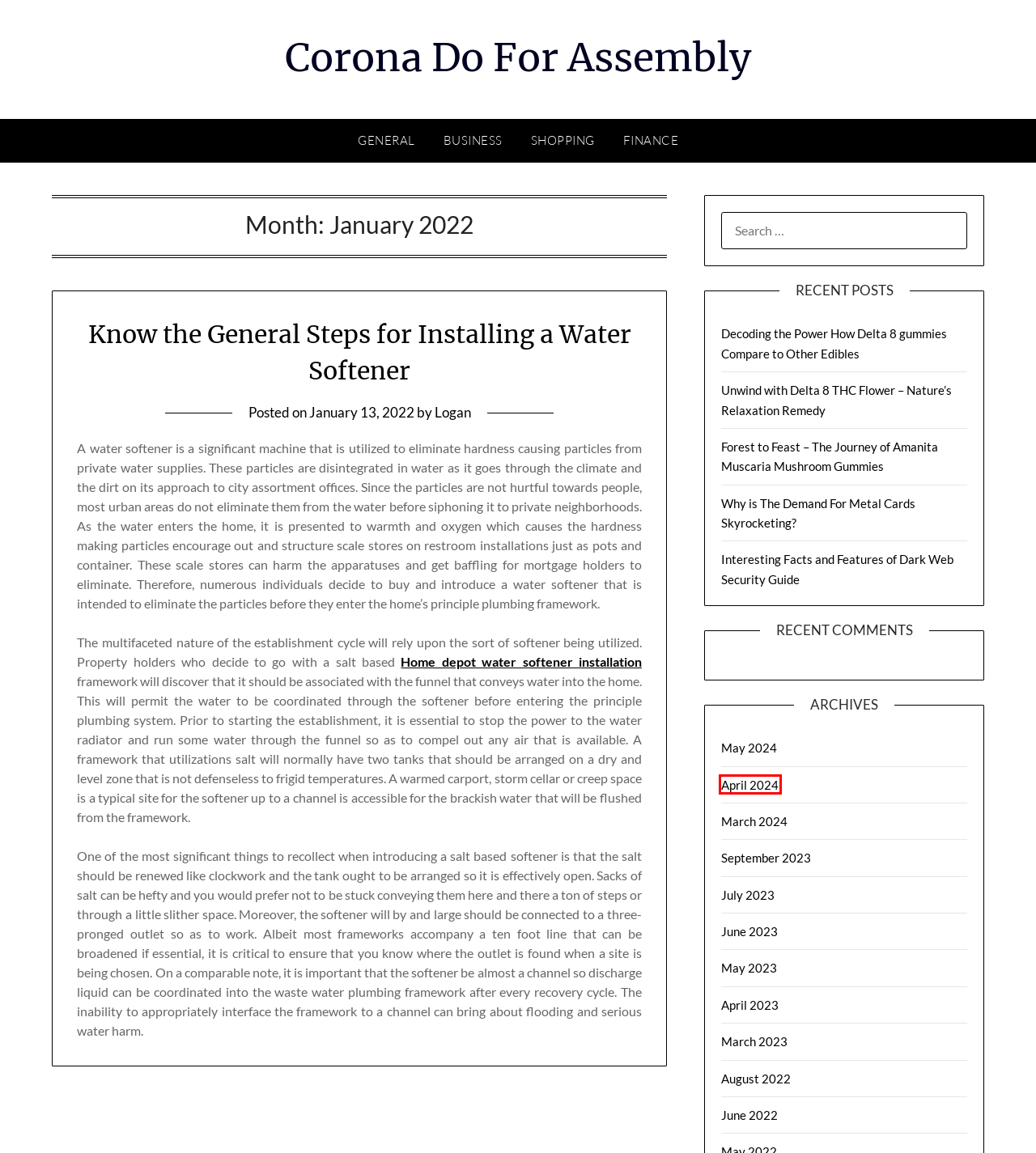You see a screenshot of a webpage with a red bounding box surrounding an element. Pick the webpage description that most accurately represents the new webpage after interacting with the element in the red bounding box. The options are:
A. Shopping Archives - Corona Do For Assembly
B. Finance Archives - Corona Do For Assembly
C. April 2023 - Corona Do For Assembly
D. March 2024 - Corona Do For Assembly
E. April 2024 - Corona Do For Assembly
F. Forest to Feast - The Journey of Amanita Muscaria Mushroom Gummies - Corona Do For Assembly
G. 5 Best Water Softener Systems To Soften Hard Water [2021] - The Real Deal
H. General Archives - Corona Do For Assembly

E